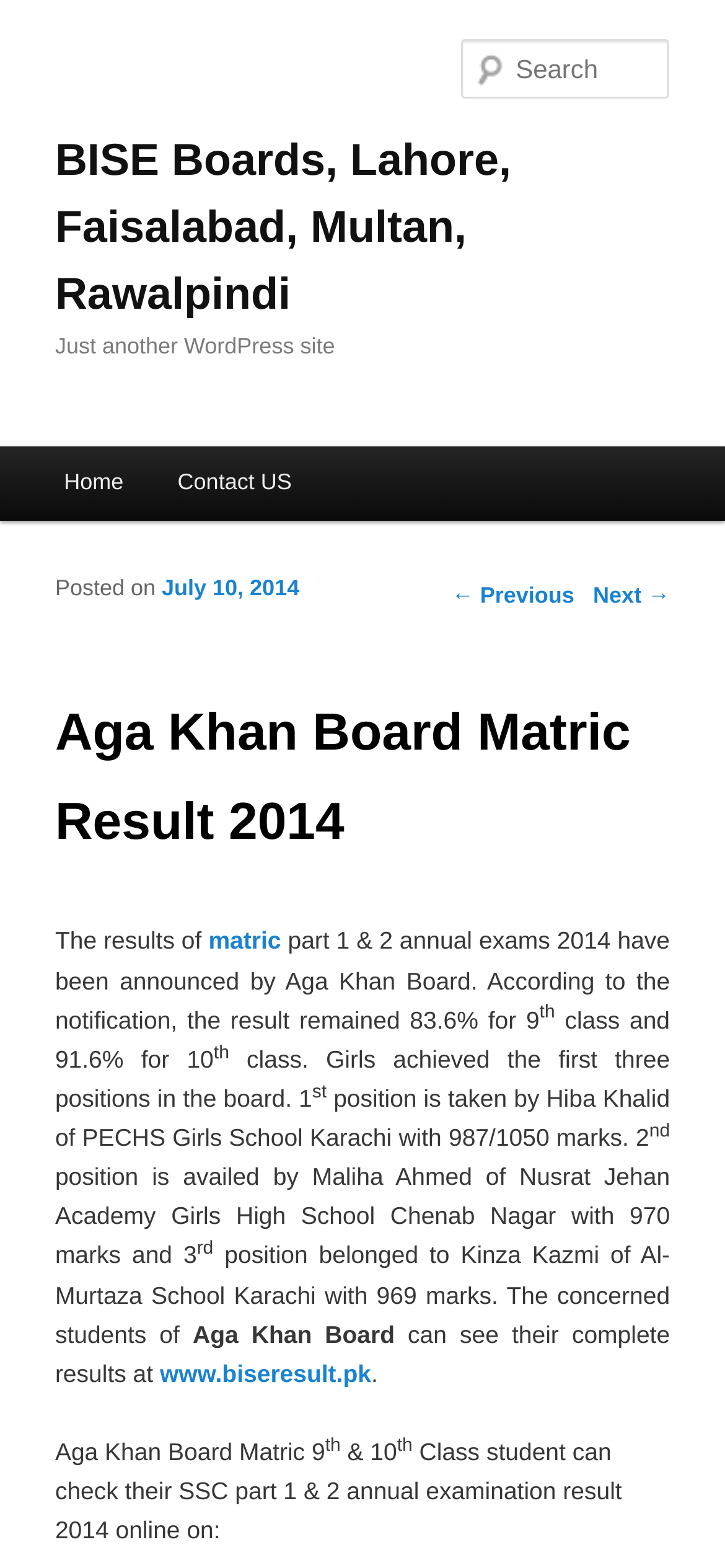Extract the bounding box coordinates for the UI element described by the text: "July 10, 2014". The coordinates should be in the form of [left, top, right, bottom] with values between 0 and 1.

[0.223, 0.367, 0.413, 0.384]